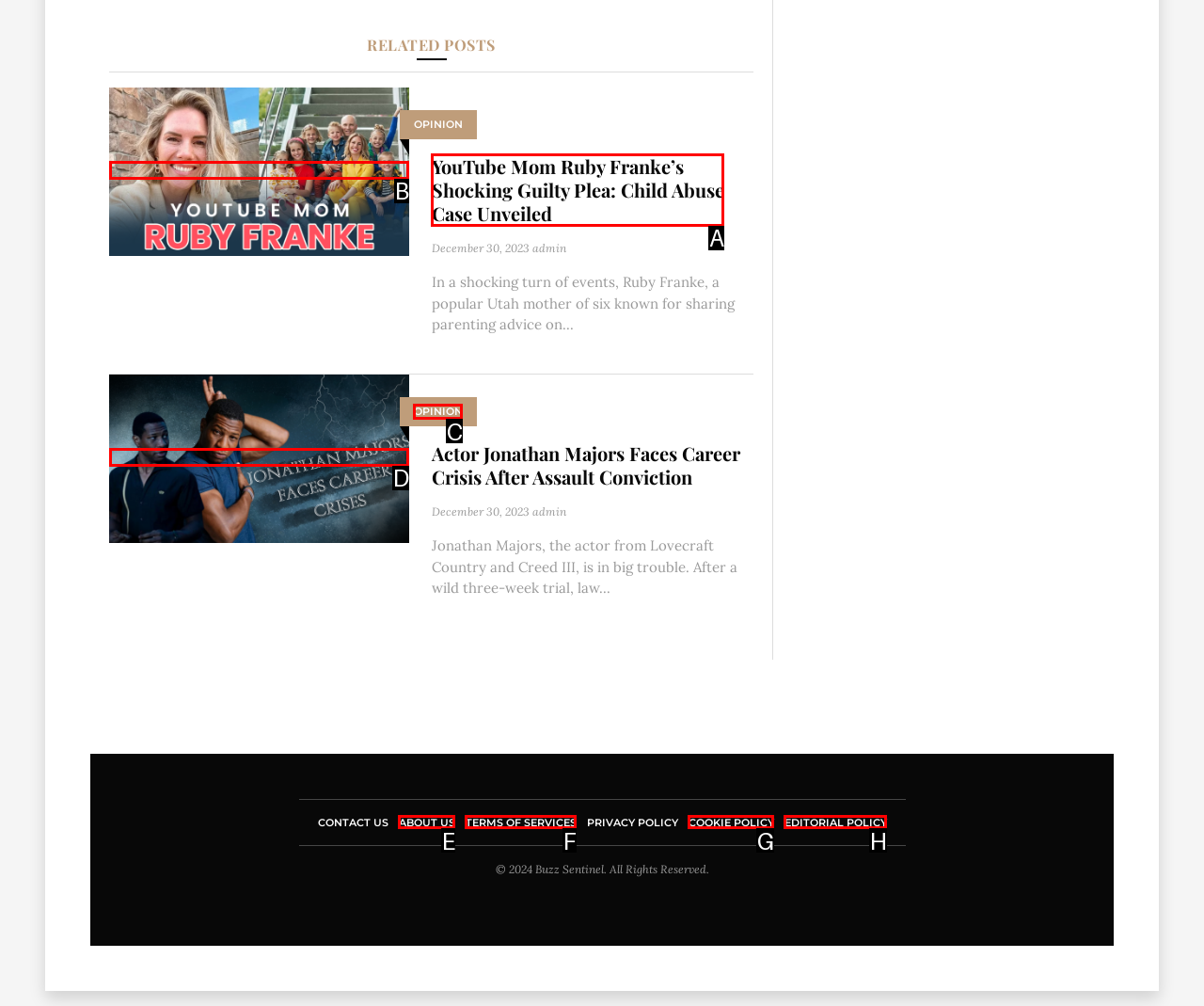Given the description: Cabo San Lucas, identify the matching HTML element. Provide the letter of the correct option.

None